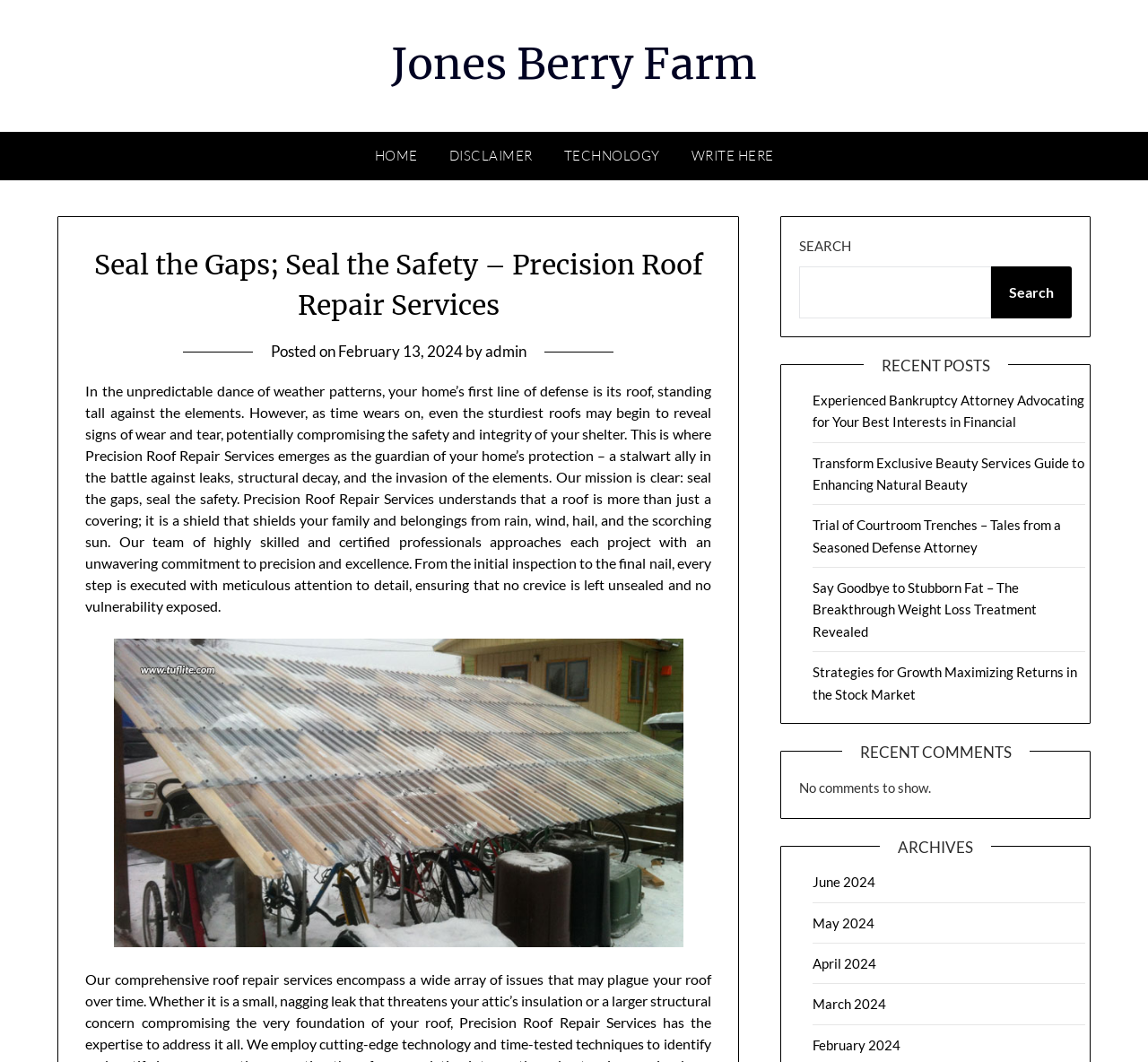Use the information in the screenshot to answer the question comprehensively: What is the current status of comments on the webpage?

According to the webpage, there are no comments to show, as stated in the section 'RECENT COMMENTS'.